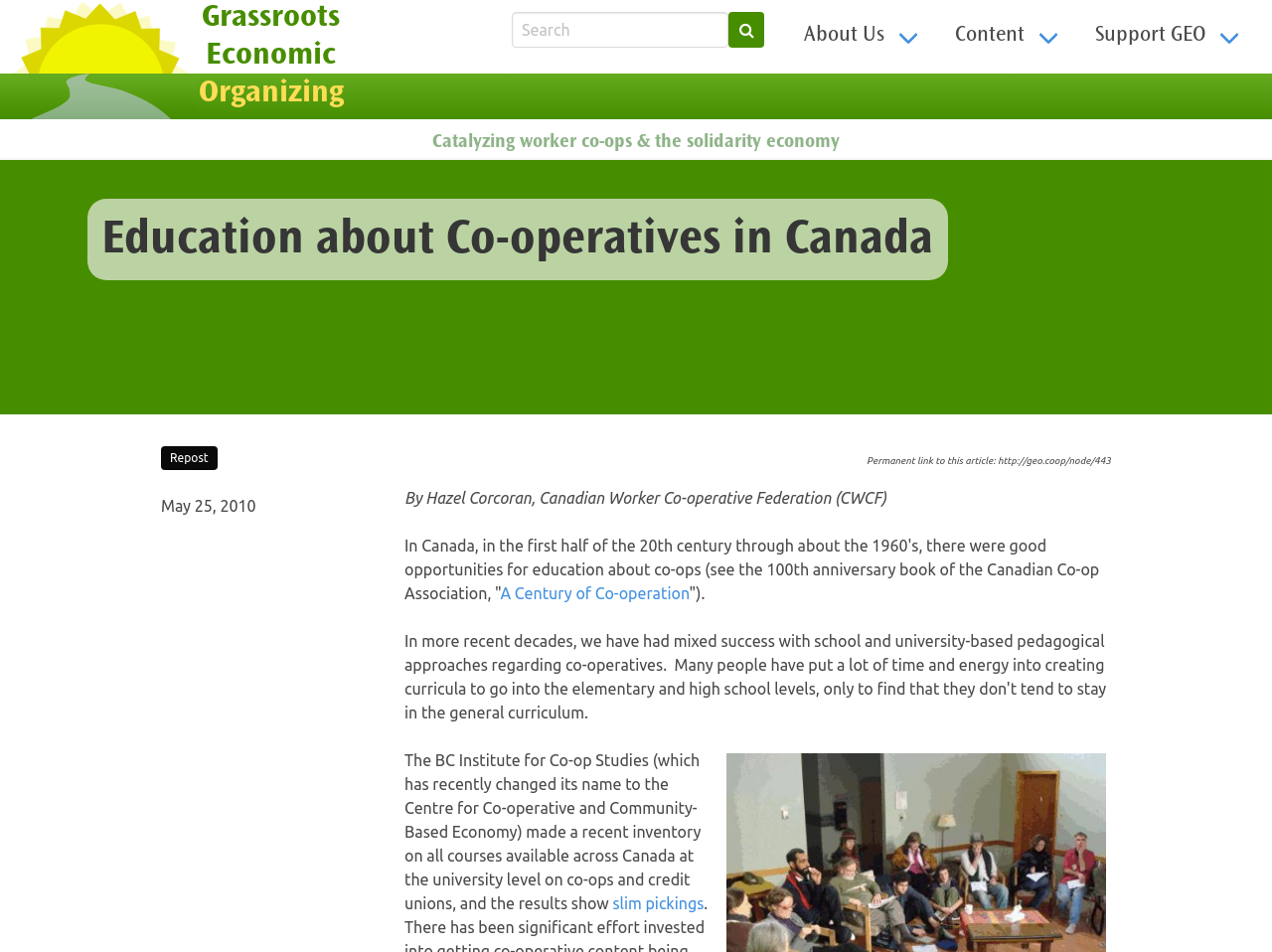Based on the description "Support GEO", find the bounding box of the specified UI element.

[0.848, 0.013, 0.991, 0.064]